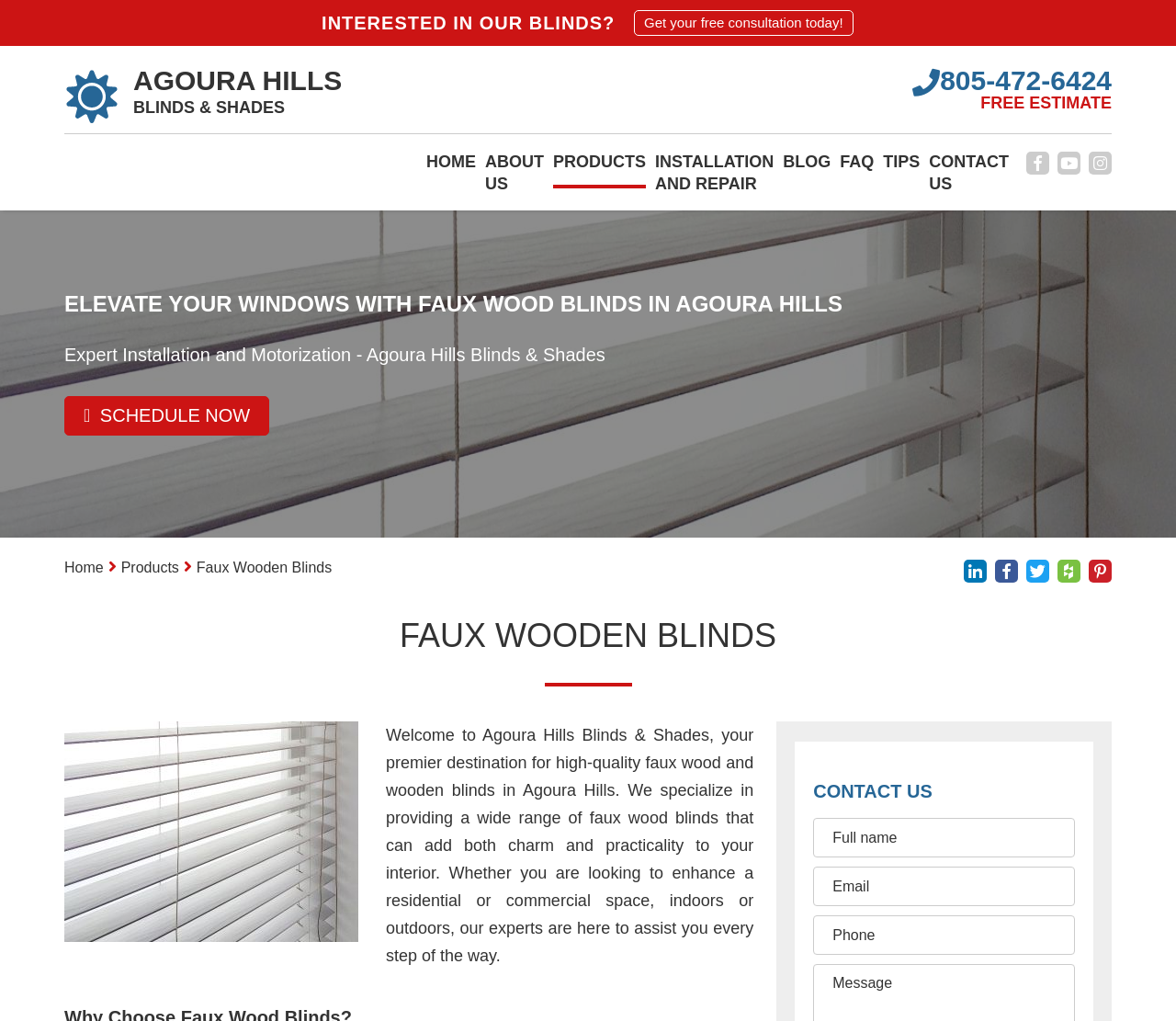Identify and provide the text content of the webpage's primary headline.

FAUX WOODEN BLINDS